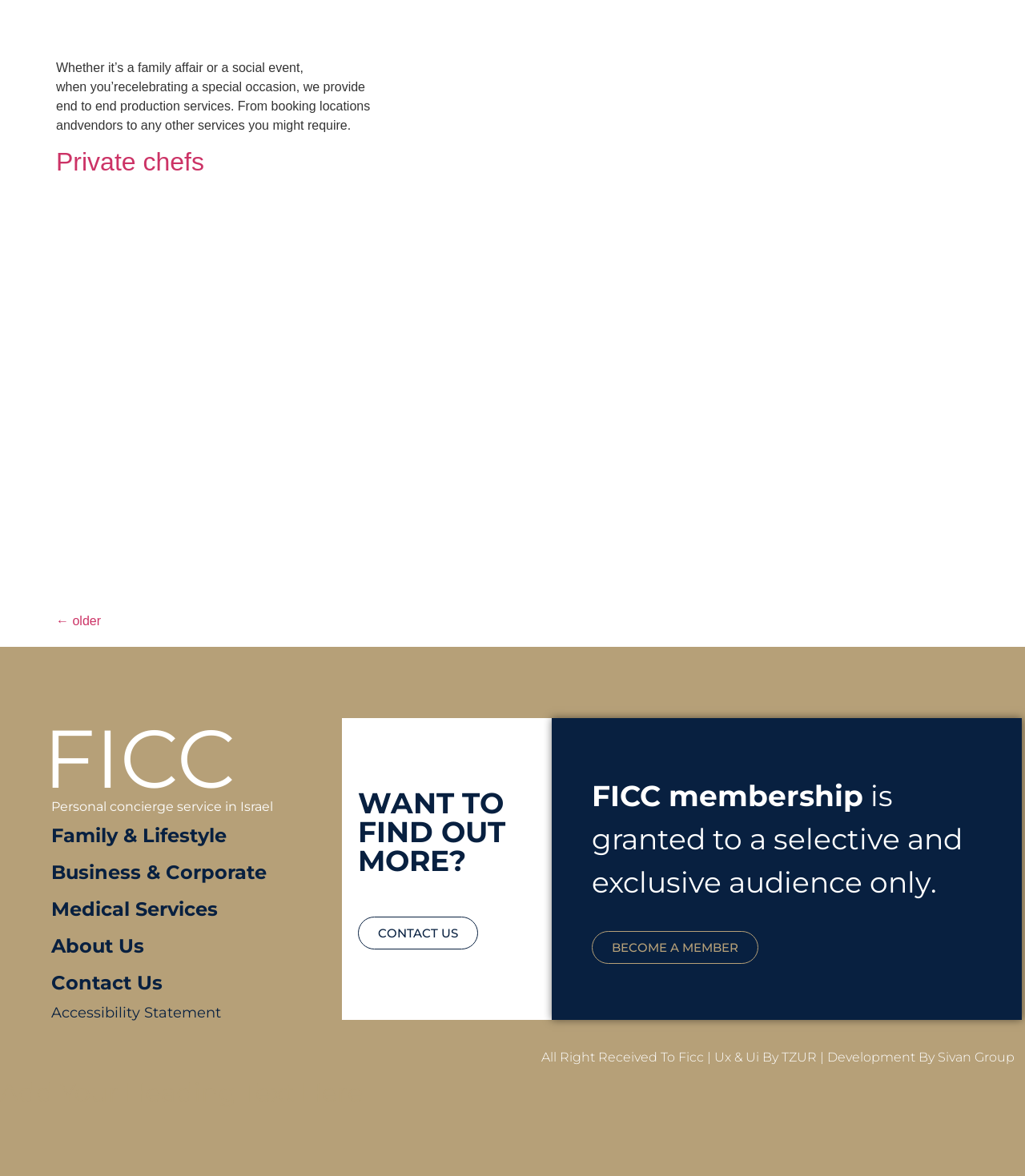What type of audience is granted FICC membership?
Using the image, respond with a single word or phrase.

Selective and exclusive